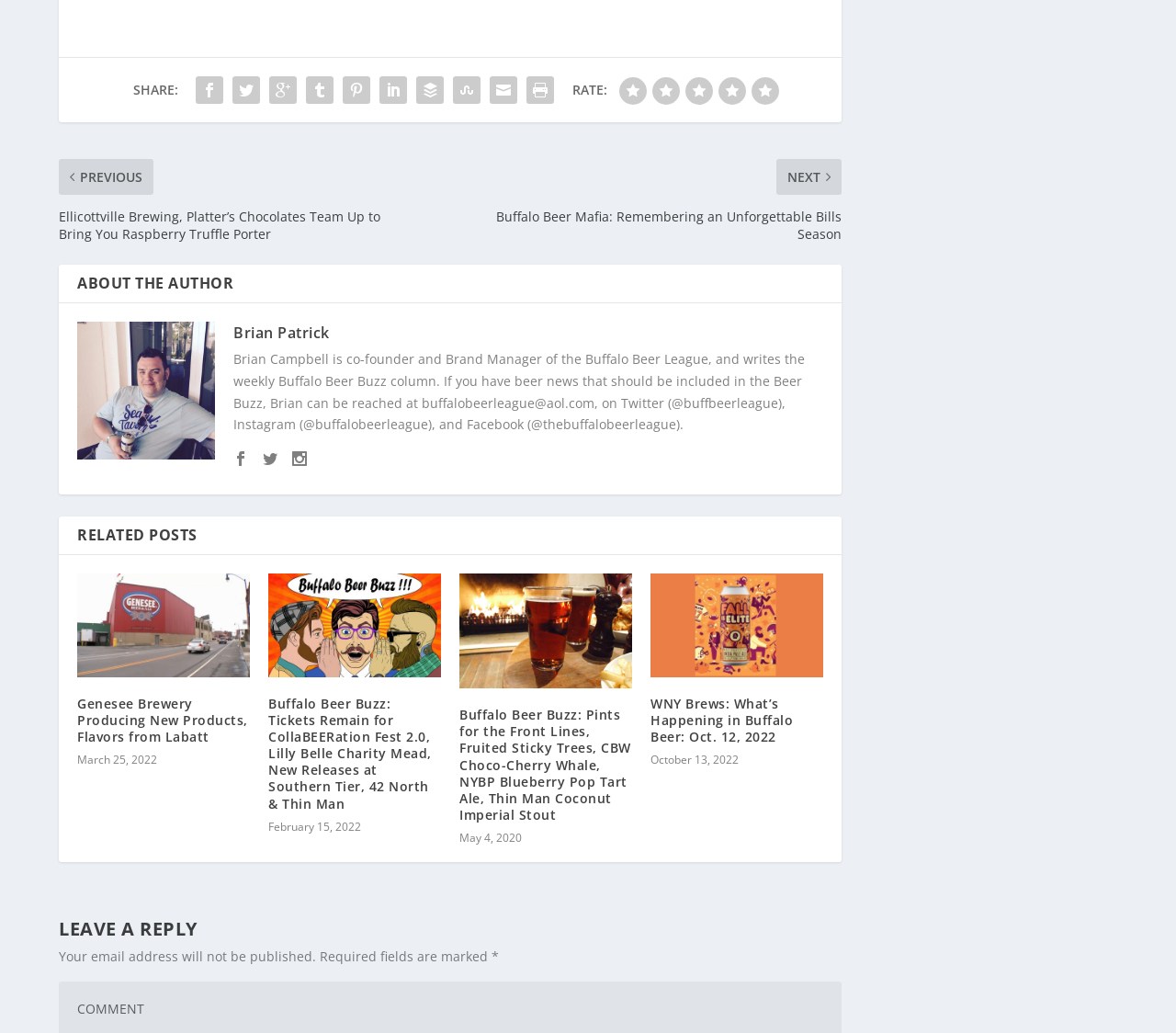Identify the bounding box coordinates of the element that should be clicked to fulfill this task: "Share on social media". The coordinates should be provided as four float numbers between 0 and 1, i.e., [left, top, right, bottom].

[0.162, 0.058, 0.193, 0.094]